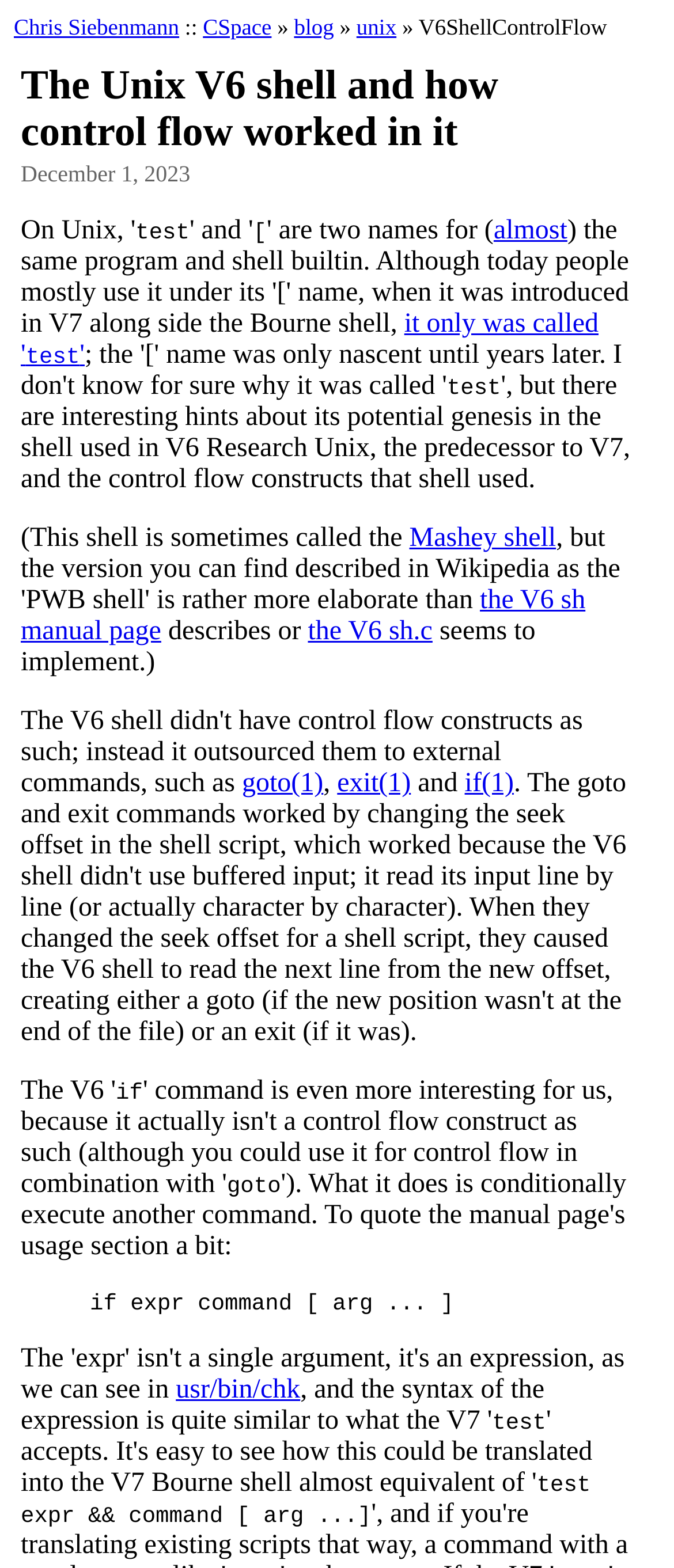Find and provide the bounding box coordinates for the UI element described with: "Mashey shell".

[0.607, 0.334, 0.825, 0.353]